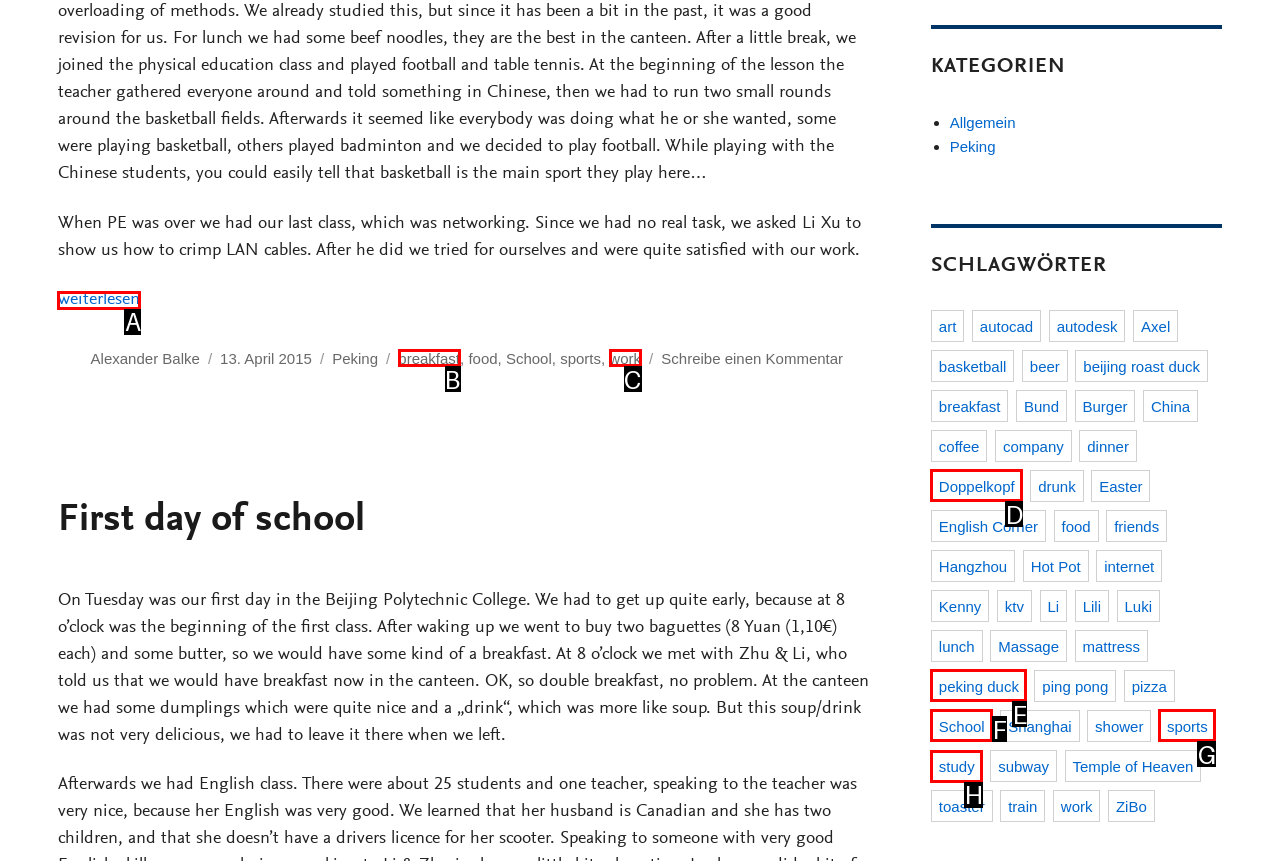Decide which UI element to click to accomplish the task: Read the article 'School is over'
Respond with the corresponding option letter.

A